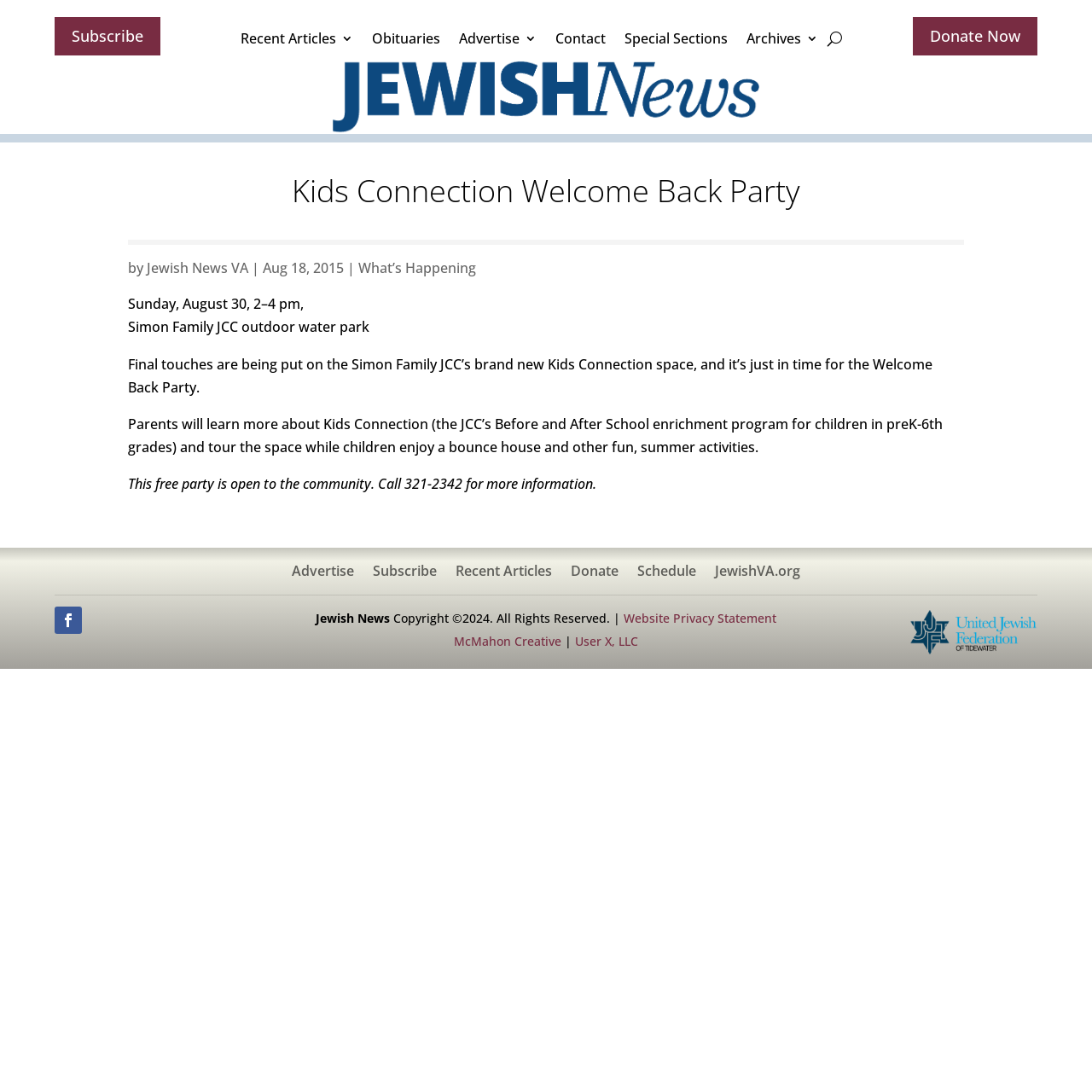Give a one-word or short phrase answer to the question: 
What activity will children enjoy during the party?

Bounce house